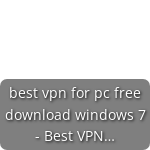What is the tone of the presentation?
Examine the image closely and answer the question with as much detail as possible.

According to the caption, the overall presentation is clear and direct, effectively guiding viewers towards valuable information about VPN services suitable for their needs. This suggests that the tone of the presentation is informative and straightforward.